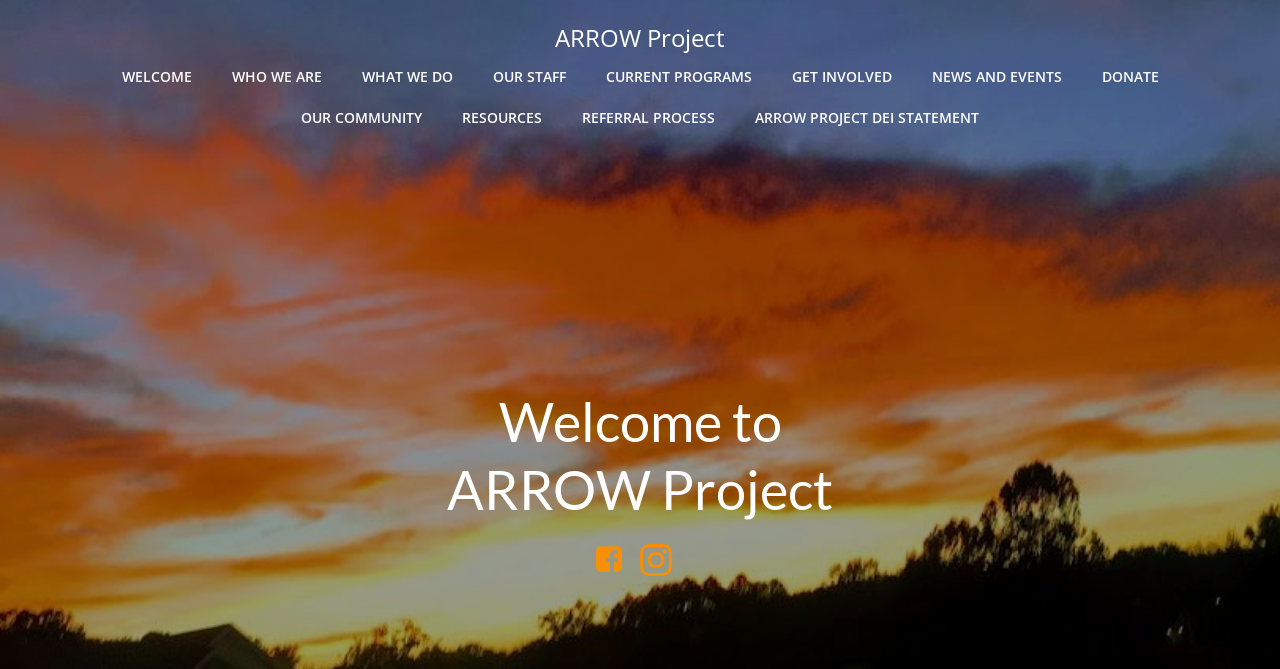Please provide a one-word or phrase answer to the question: 
How many social media links are there at the bottom of the webpage?

2